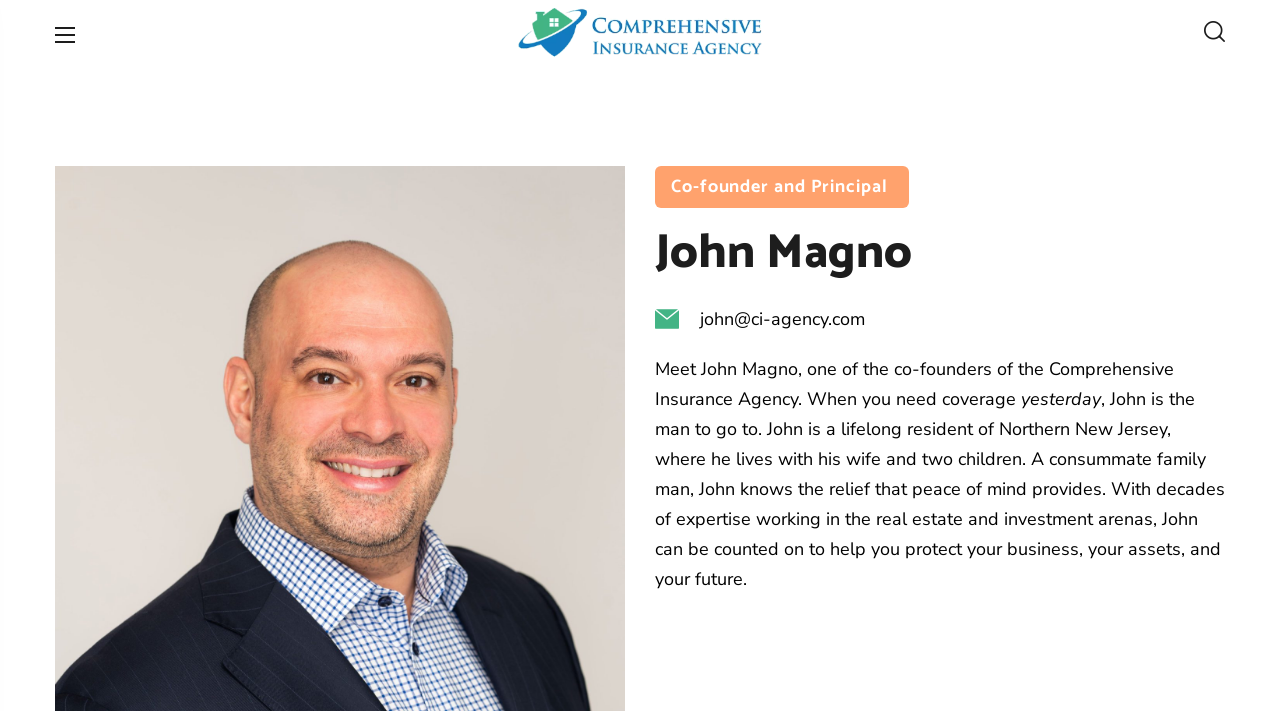Provide the bounding box coordinates of the HTML element this sentence describes: "john@ci-agency.com".

[0.512, 0.428, 0.957, 0.47]